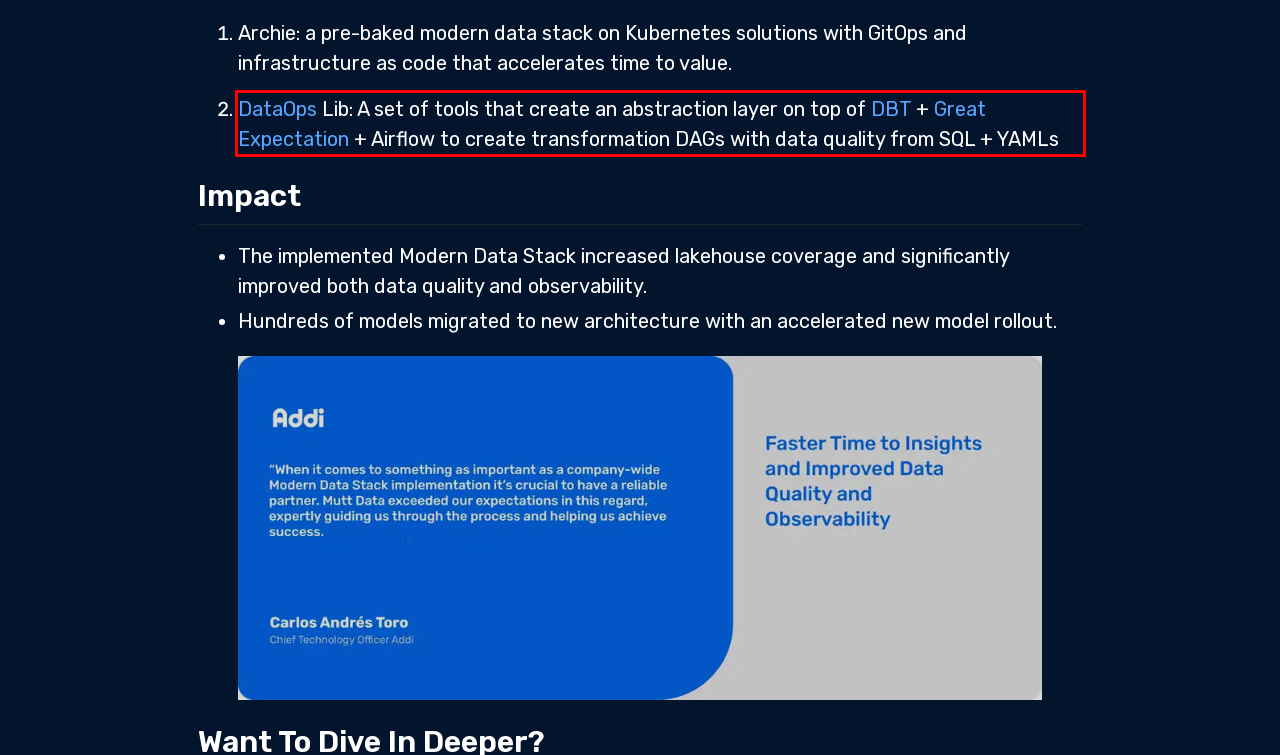Please extract the text content from the UI element enclosed by the red rectangle in the screenshot.

DataOps Lib: A set of tools that create an abstraction layer on top of DBT + Great Expectation + Airflow to create transformation DAGs with data quality from SQL + YAMLs